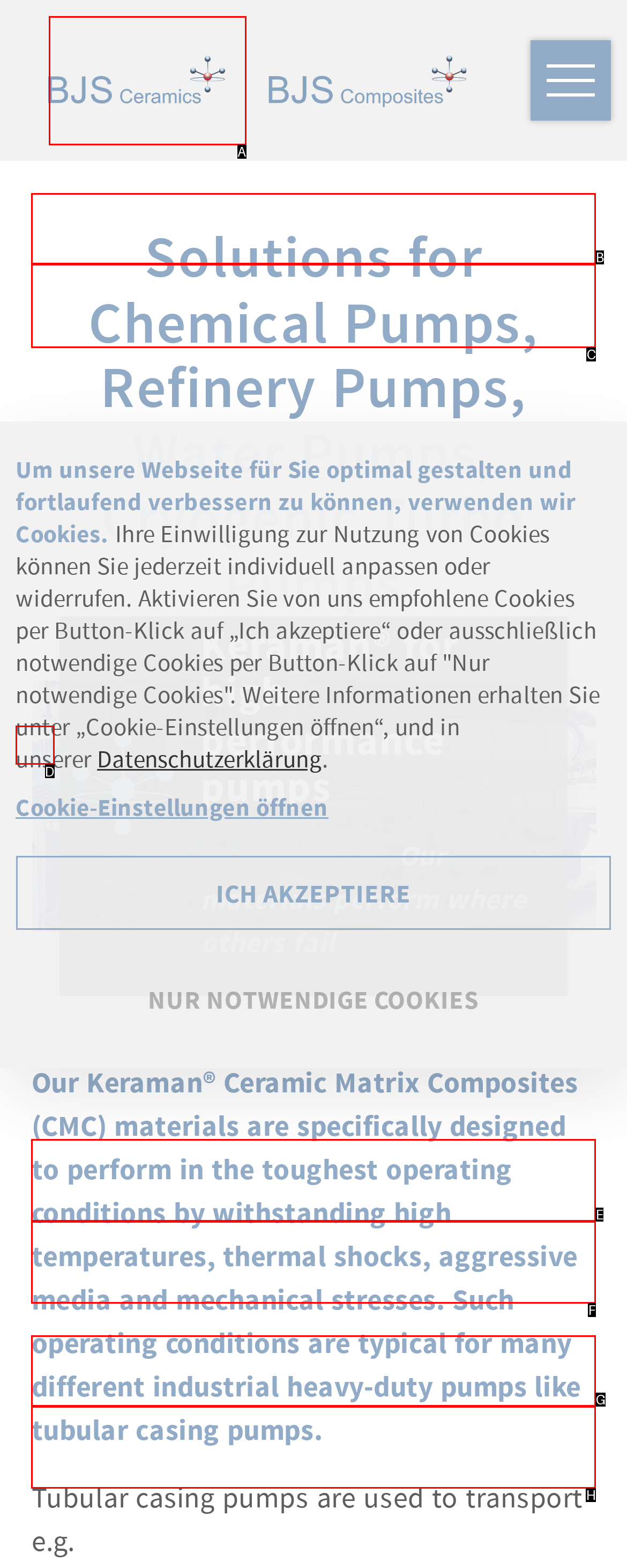Identify the option that corresponds to the description: Keraman® Products & Services 
Provide the letter of the matching option from the available choices directly.

H